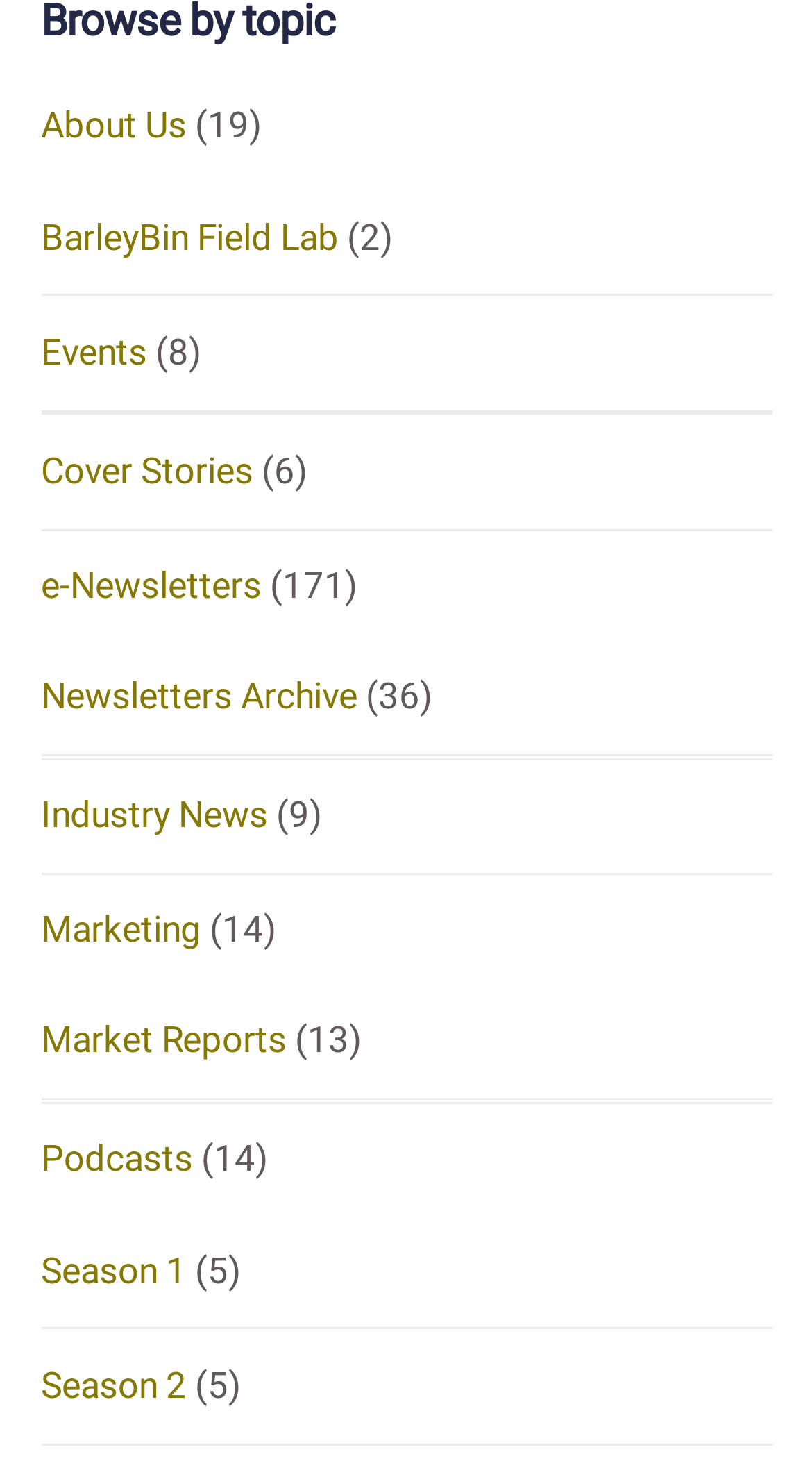What is the last link on the webpage?
Look at the image and respond with a one-word or short-phrase answer.

Season 2